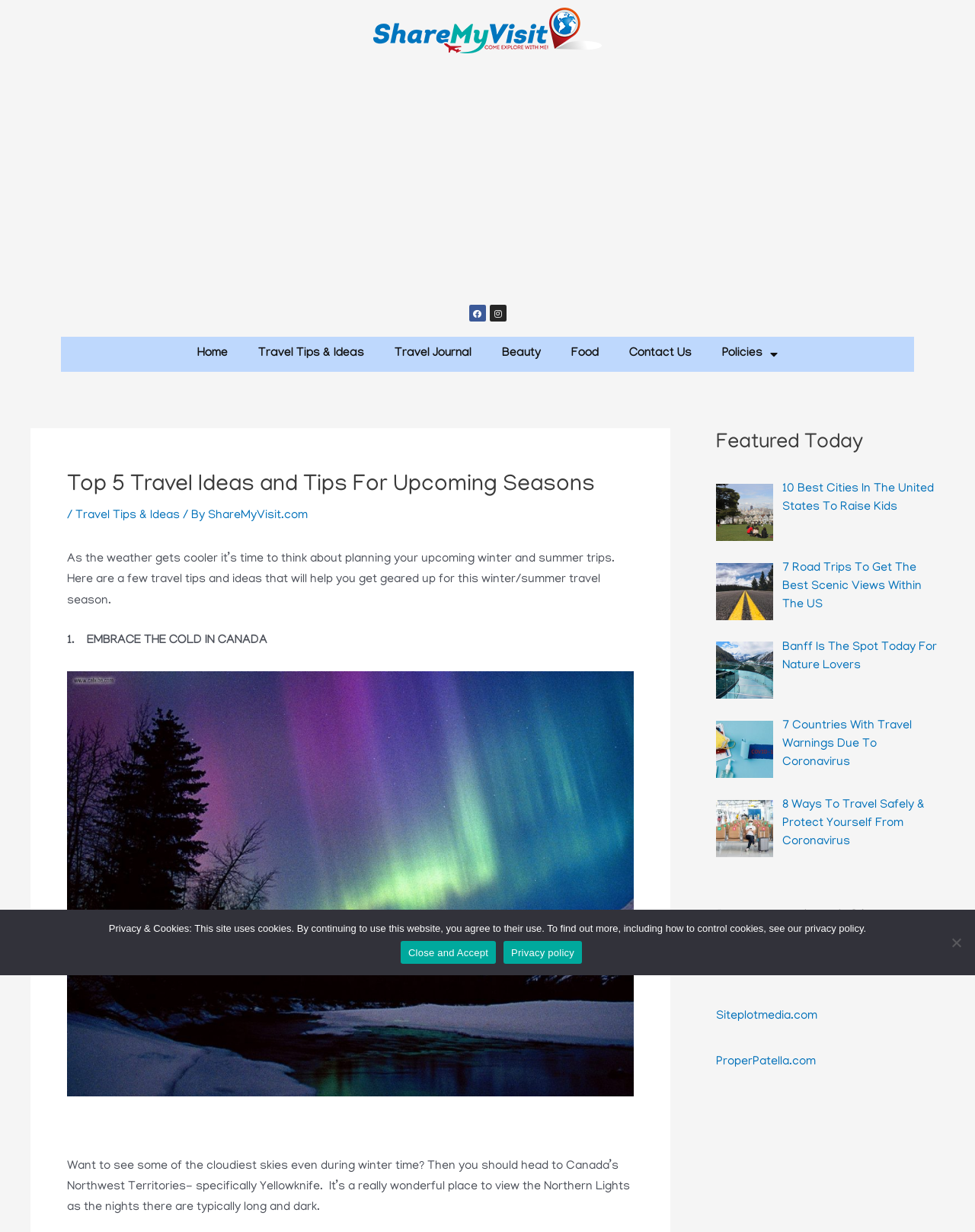Please specify the bounding box coordinates of the clickable region necessary for completing the following instruction: "Go to Travel Journal page". The coordinates must consist of four float numbers between 0 and 1, i.e., [left, top, right, bottom].

[0.389, 0.273, 0.499, 0.302]